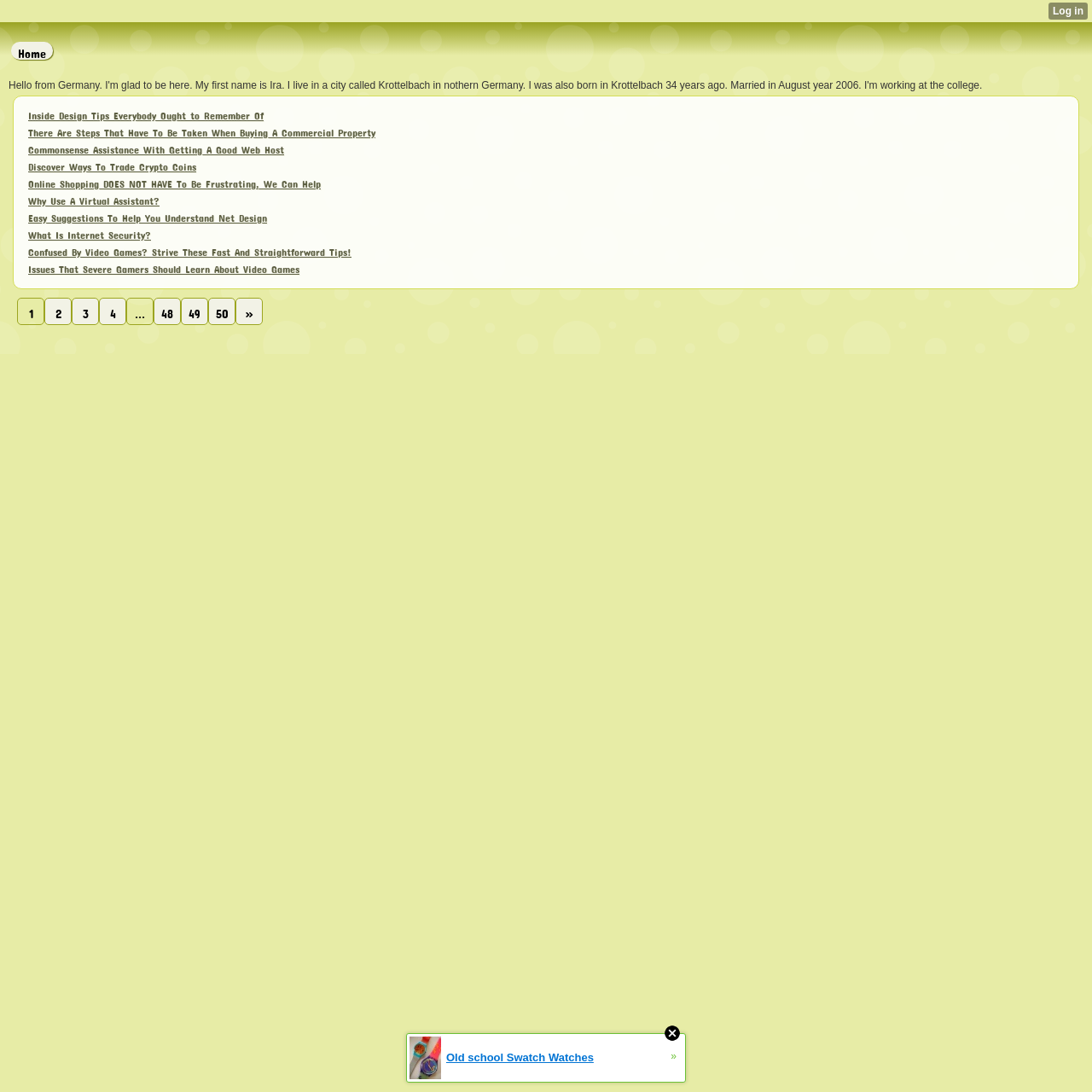Give a detailed overview of the webpage's appearance and contents.

The webpage is a portal with a collection of links and articles. At the top left, there is a link to "Home". Below it, there are 10 links to various articles, including "Inside Design Tips Everybody Ought to Remember Of", "There Are Steps That Have To Be Taken When Buying A Commercial Property", and "Discover Ways To Trade Crypto Coins". These links are aligned horizontally and take up most of the top section of the page.

To the right of these links, there are pagination links, including "2", "3", "4", and so on, which suggest that there are multiple pages of content. There is also a "»" link, indicating that there are more pages beyond the ones listed.

At the very top of the page, there is an iframe that spans the entire width of the page. Below the article links, there is a small ellipsis (...) and more pagination links.

At the bottom of the page, there is a link to "Old school Swatch Watches »", which appears to be a separate section or category of content. Next to this link, there is a small image with an "x" symbol.

Overall, the webpage appears to be a portal or hub for various articles and content, with a focus on design, technology, and lifestyle topics.